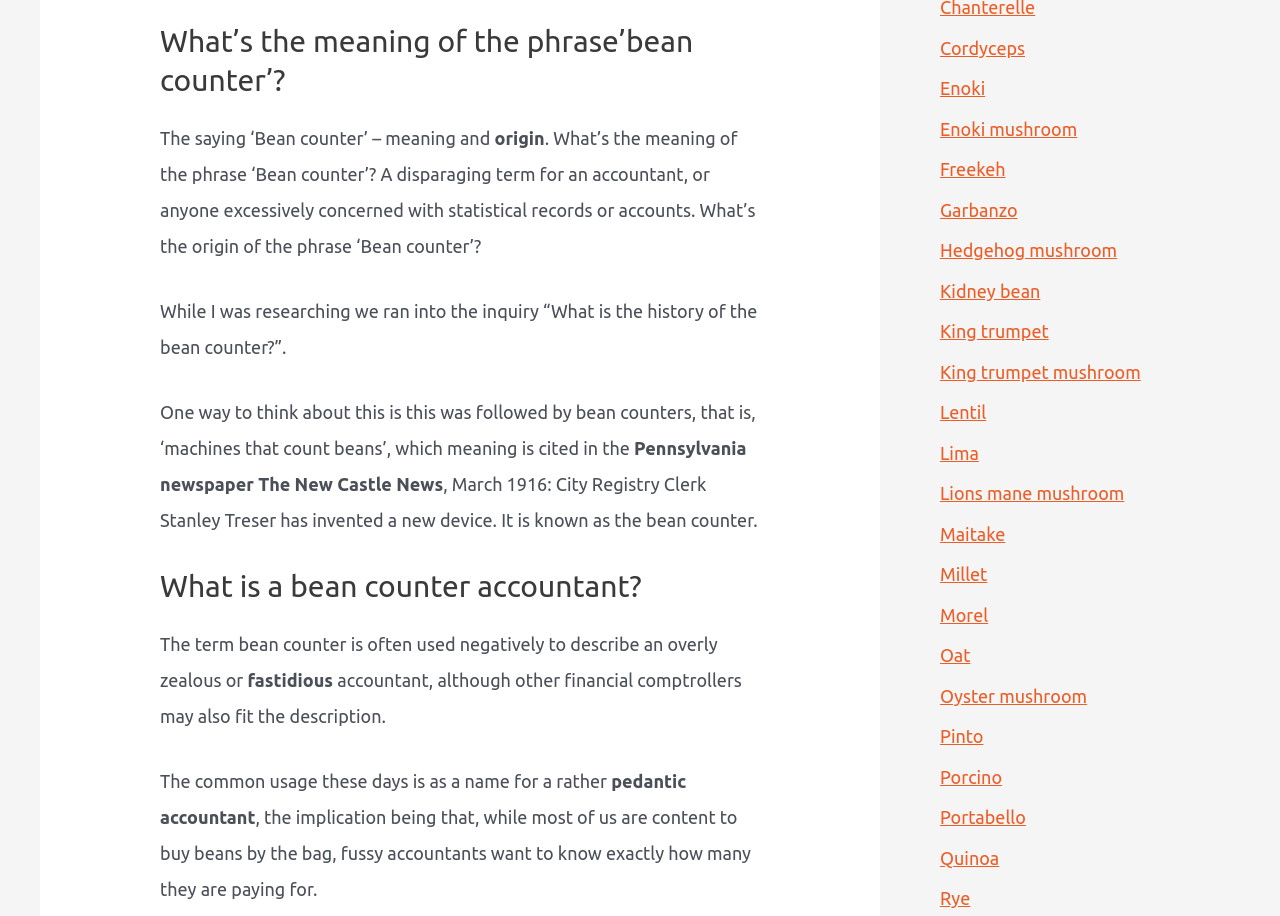Based on the element description: "Lions mane mushroom", identify the bounding box coordinates for this UI element. The coordinates must be four float numbers between 0 and 1, listed as [left, top, right, bottom].

[0.734, 0.527, 0.878, 0.549]